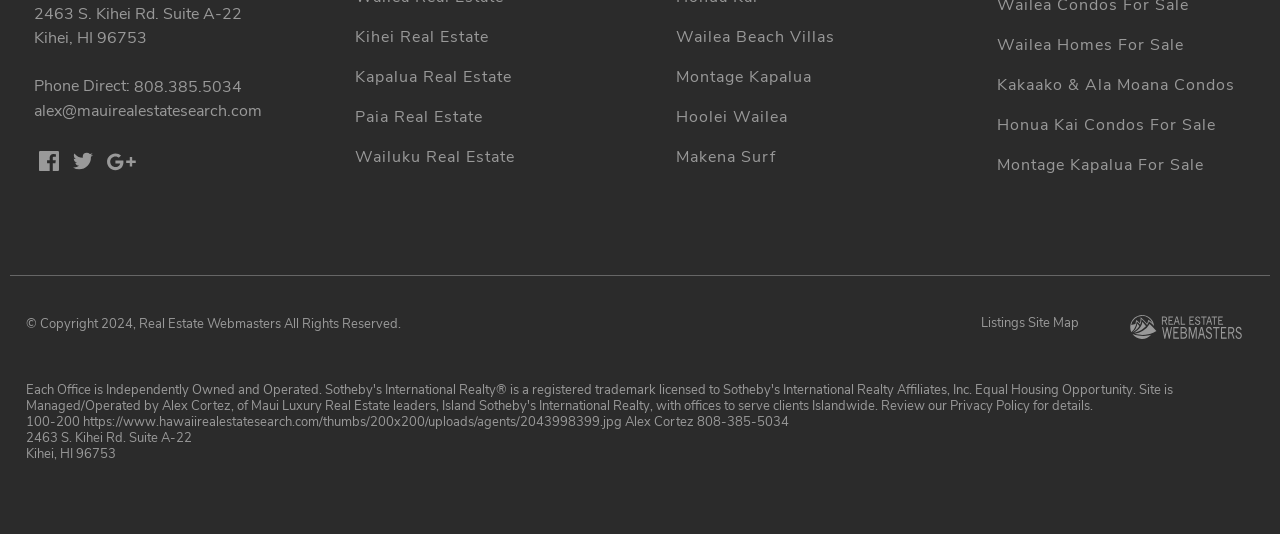Predict the bounding box coordinates of the area that should be clicked to accomplish the following instruction: "View Wailea Homes For Sale listings". The bounding box coordinates should consist of four float numbers between 0 and 1, i.e., [left, top, right, bottom].

[0.76, 0.046, 0.992, 0.121]